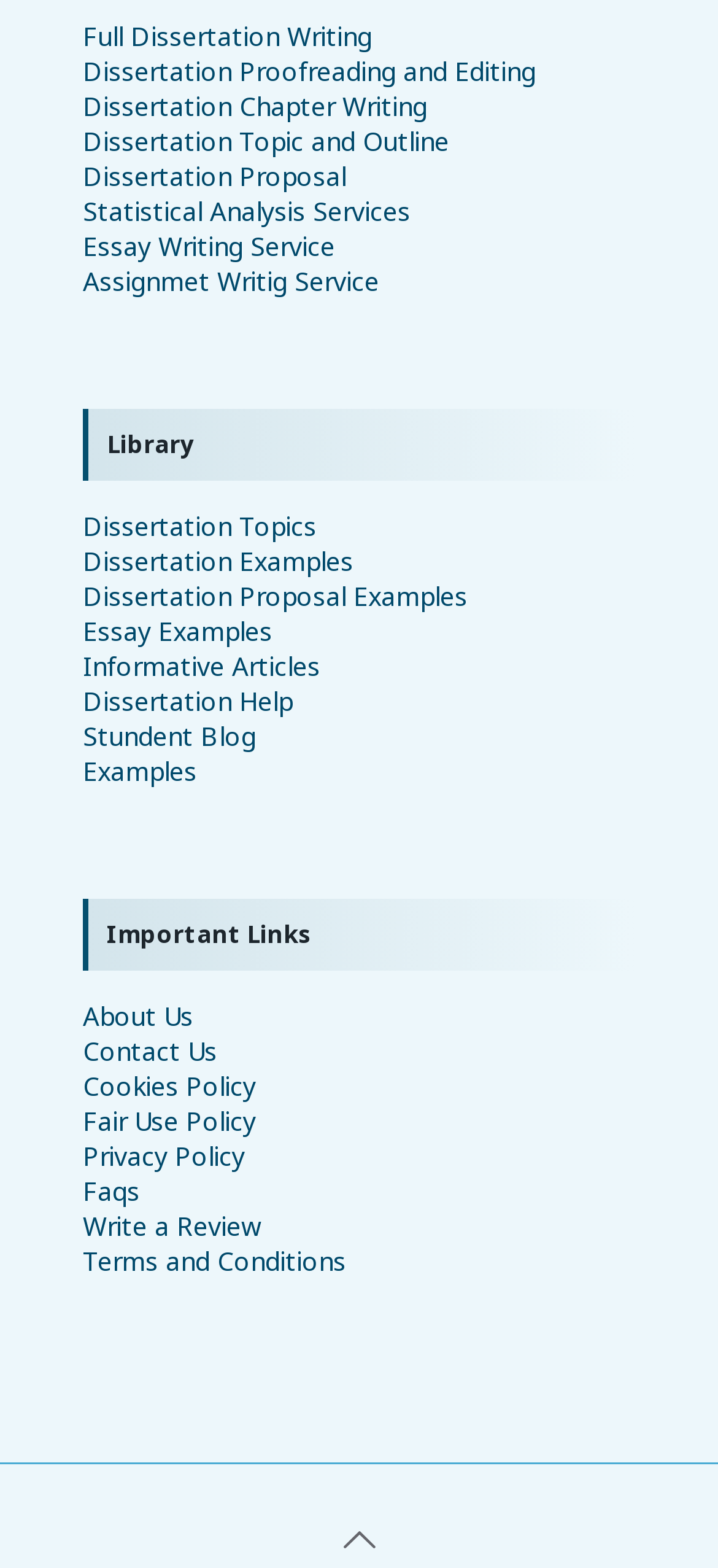Please answer the following question using a single word or phrase: 
What information can be found in the 'Important Links' section?

About Us, Contact Us, policies